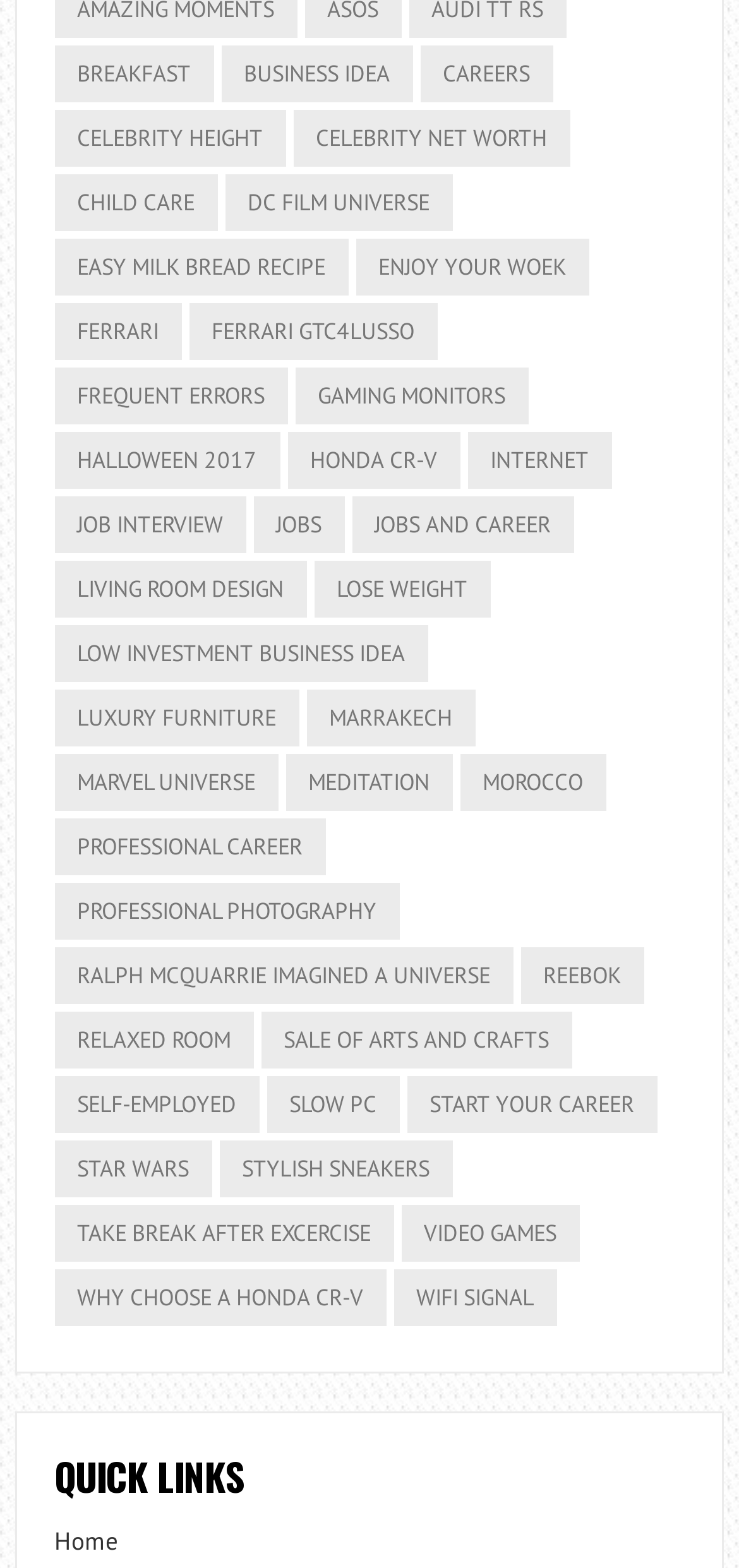Please identify the bounding box coordinates of the region to click in order to complete the given instruction: "view business idea". The coordinates should be four float numbers between 0 and 1, i.e., [left, top, right, bottom].

[0.299, 0.029, 0.558, 0.066]